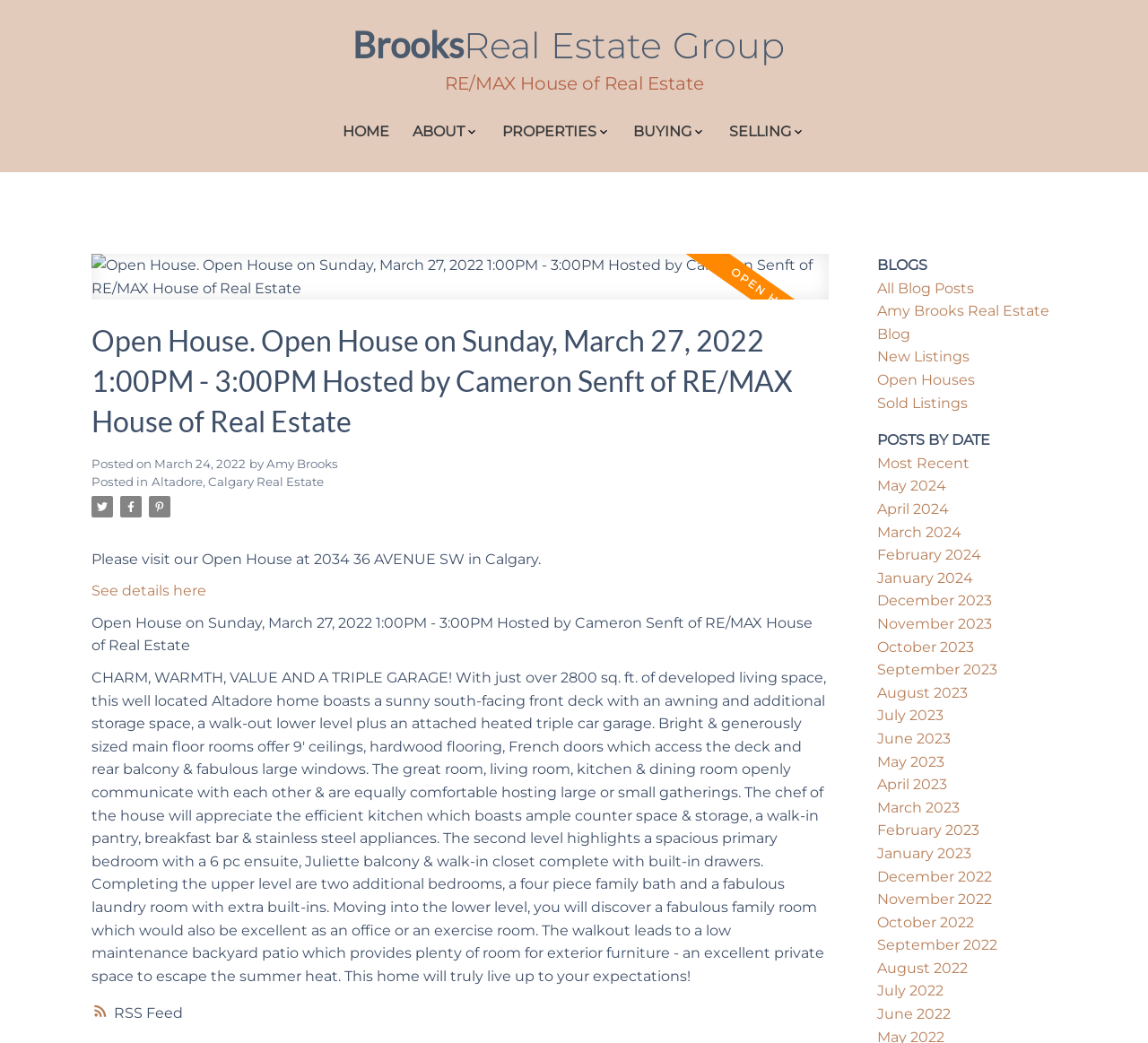Highlight the bounding box coordinates of the element that should be clicked to carry out the following instruction: "Read the 'Altadore, Calgary Real Estate' blog post". The coordinates must be given as four float numbers ranging from 0 to 1, i.e., [left, top, right, bottom].

[0.132, 0.455, 0.282, 0.468]